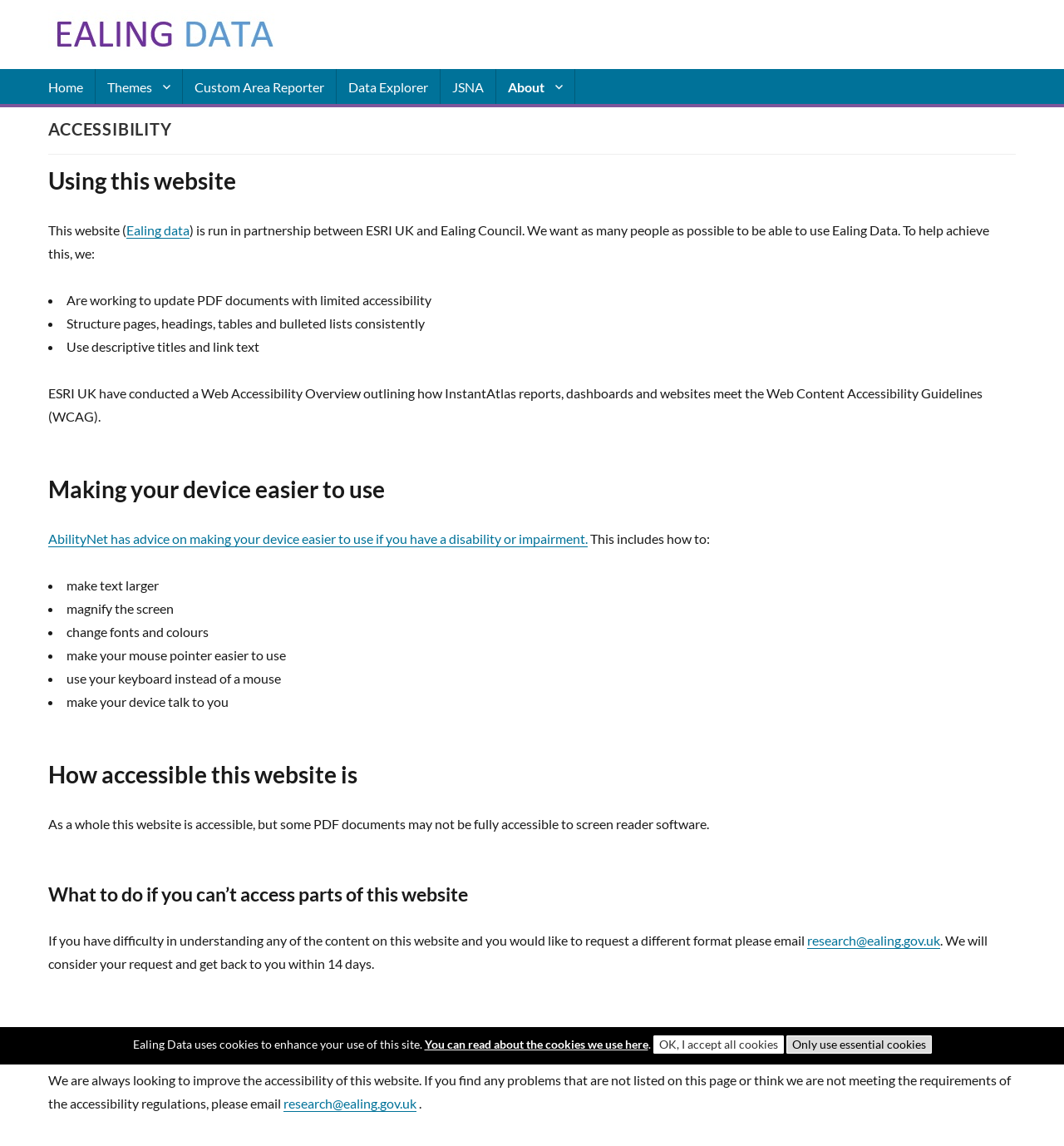Summarize the webpage in an elaborate manner.

The webpage is titled "Ealing Data – Accessibility" and has a prominent link to "Ealing Data" at the top left corner, accompanied by an image with the same name. 

On the top right corner, there is a search bar with the label "Search for:". Below it, a primary navigation menu is situated, containing links to "Home", "Themes", "Custom Area Reporter", "Data Explorer", "JSNA", and "About". 

The main content of the webpage is divided into sections, each with a clear heading. The first section is titled "ACCESSIBILITY" and has a subheading "Using this website". This section explains that the website is run in partnership between ESRI UK and Ealing Council, and that they are working to make the website accessible to everyone. 

A list of efforts to achieve accessibility is provided, including updating PDF documents, structuring pages consistently, and using descriptive titles and link text. 

The next section is titled "Making your device easier to use" and provides links to AbilityNet, which offers advice on making devices easier to use for people with disabilities or impairments. A list of ways to customize devices is also provided, including making text larger, magnifying the screen, changing fonts and colors, and using keyboard instead of a mouse. 

The following sections are titled "How accessible this website is", "What to do if you can’t access parts of this website", and "Reporting accessibility problems with this website". These sections provide information on the website's accessibility, how to request alternative formats for content, and how to report accessibility issues. 

At the bottom of the webpage, there is a notice about cookies, stating that the website uses cookies to enhance the user experience. Users can choose to accept all cookies or only use essential cookies.